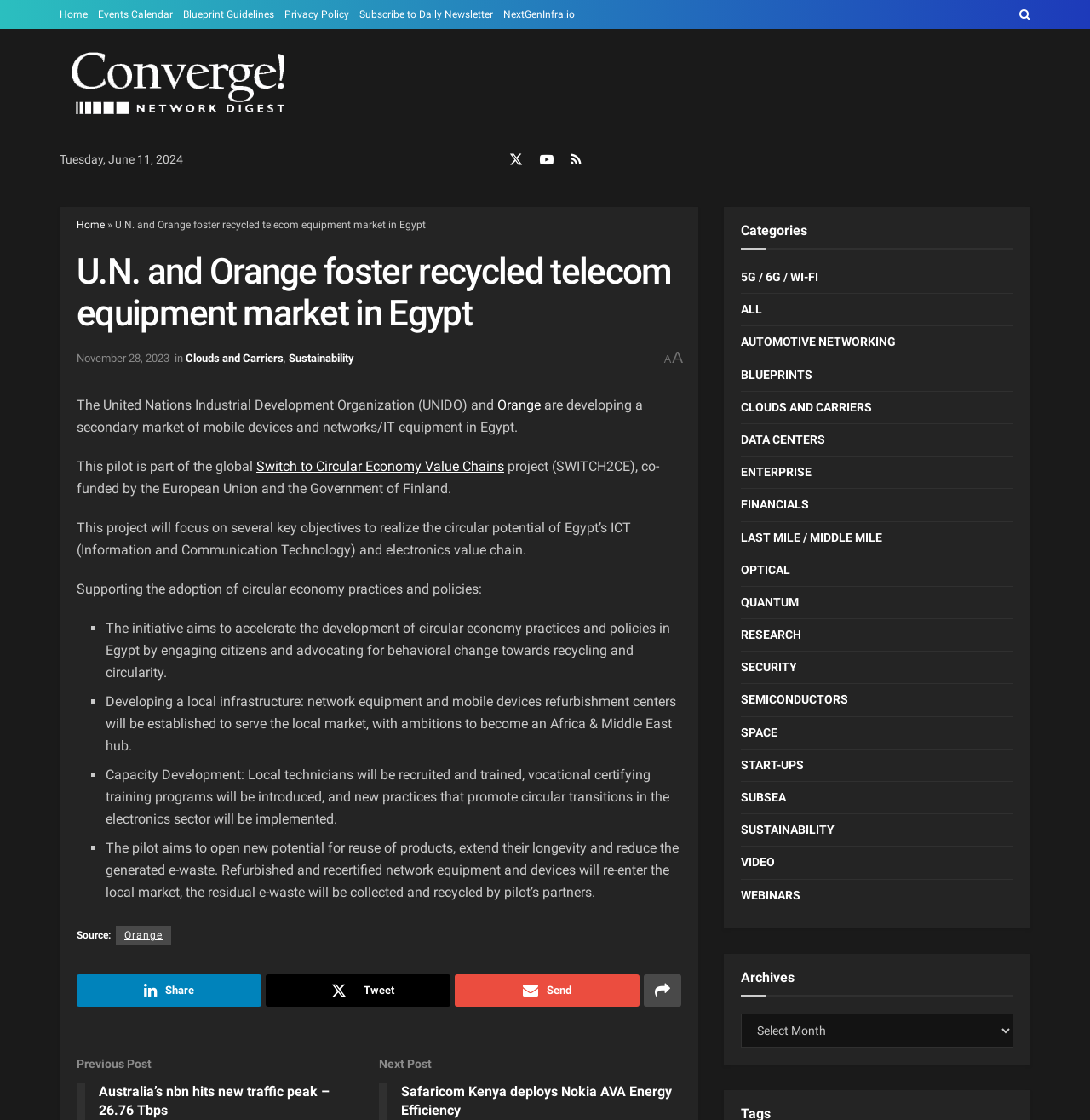Determine the bounding box of the UI component based on this description: "alt="Converge Digest"". The bounding box coordinates should be four float values between 0 and 1, i.e., [left, top, right, bottom].

[0.055, 0.044, 0.274, 0.105]